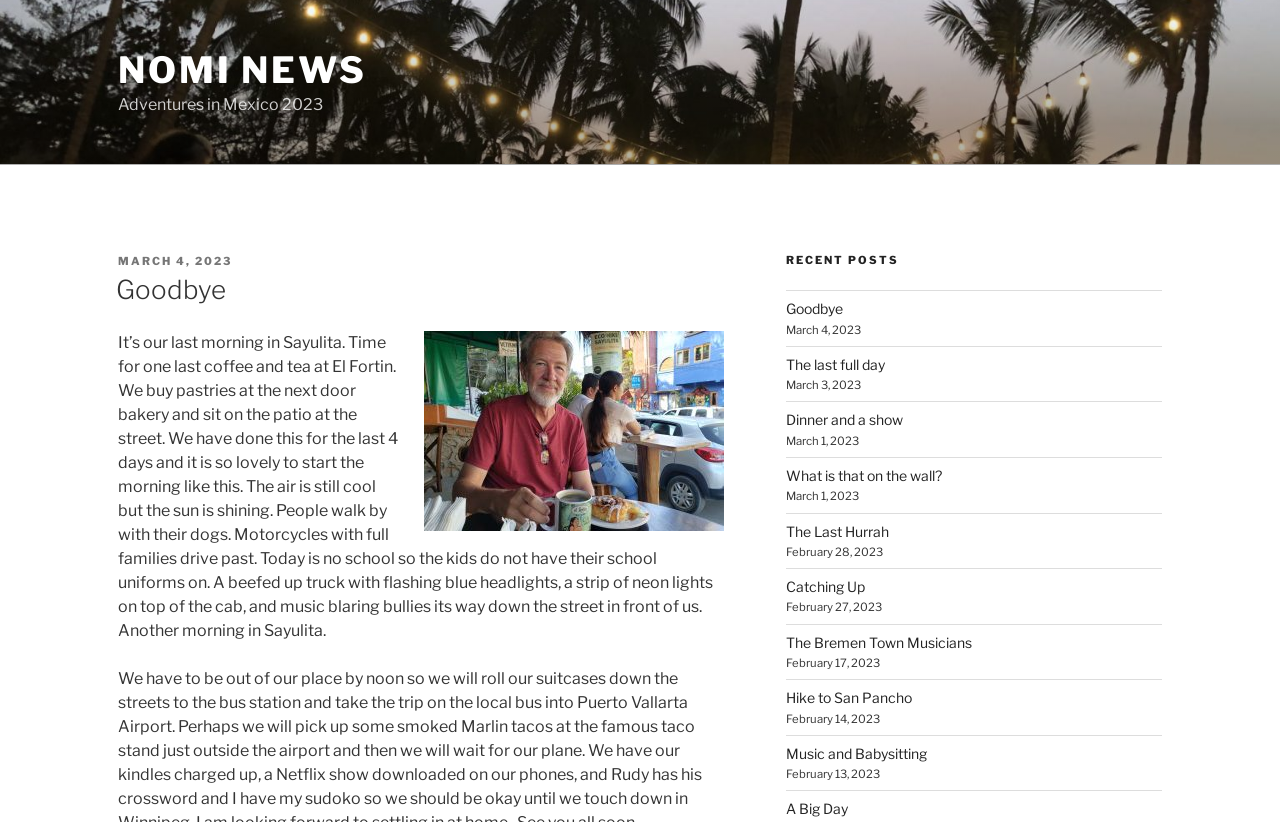Determine the bounding box coordinates of the region to click in order to accomplish the following instruction: "Read Adventures in Mexico 2023". Provide the coordinates as four float numbers between 0 and 1, specifically [left, top, right, bottom].

[0.092, 0.116, 0.252, 0.139]